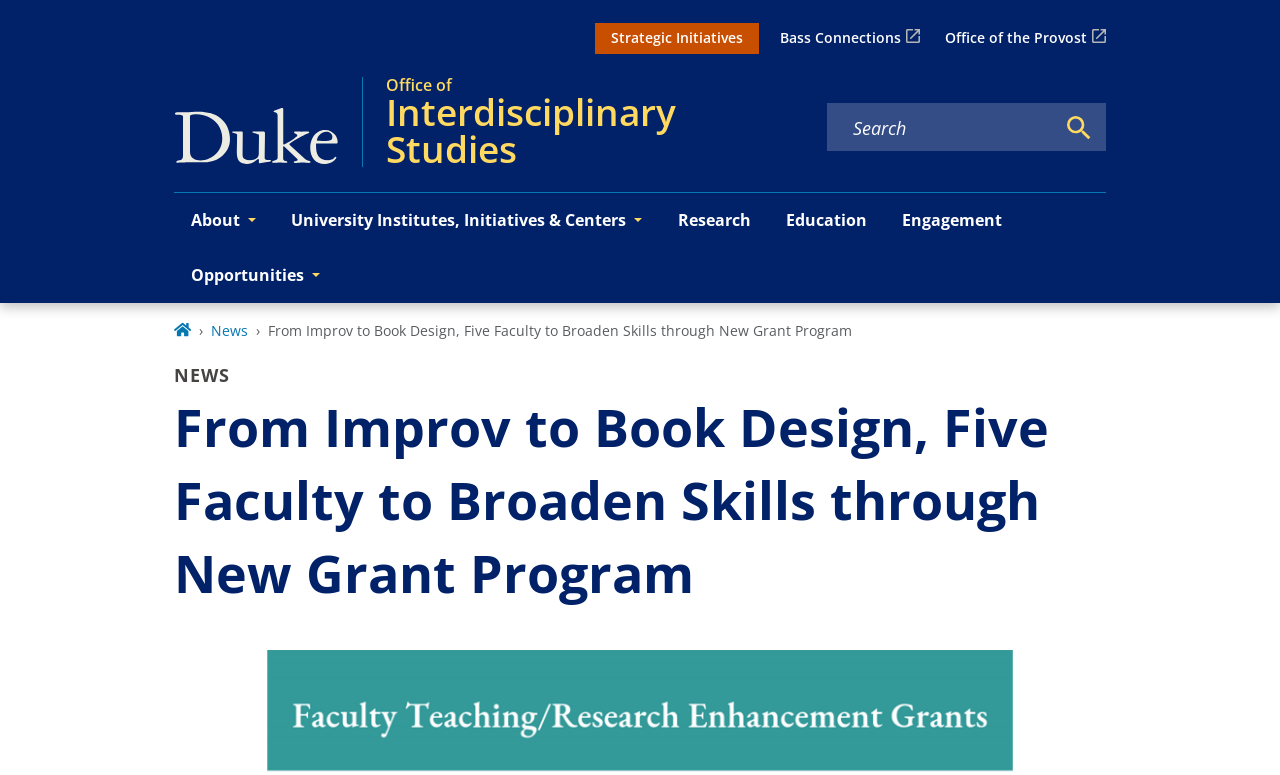Please look at the image and answer the question with a detailed explanation: What is the text of the breadcrumb link?

I found the answer by looking at the breadcrumb navigation element and found the link with the text 'Home'.